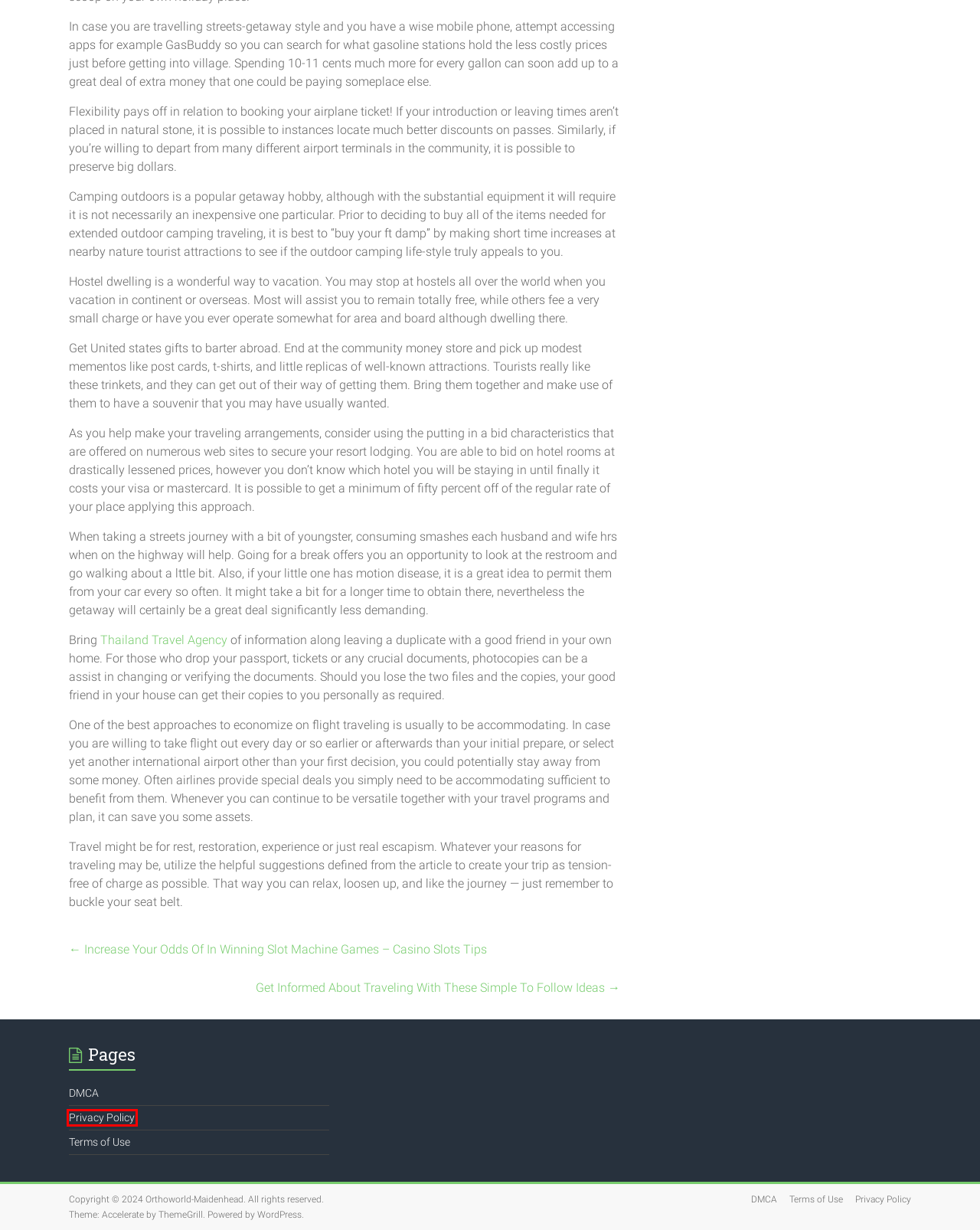You are provided with a screenshot of a webpage that has a red bounding box highlighting a UI element. Choose the most accurate webpage description that matches the new webpage after clicking the highlighted element. Here are your choices:
A. Blog Tool, Publishing Platform, and CMS – WordPress.org
B. Thailand Travel Agency, Tours Agency Thailand, India, Singapore, Malaysia | Sun Leisure World
C. DMCA – Orthoworld-Maidenhead
D. Increase Your Odds Of In Winning Slot Machine Games – Casino Slots Tips – Orthoworld-Maidenhead
E. Sports – Orthoworld-Maidenhead
F. Get Informed About Traveling With These Simple To Follow Ideas – Orthoworld-Maidenhead
G. Terms of Use – Orthoworld-Maidenhead
H. Privacy Policy – Orthoworld-Maidenhead

H